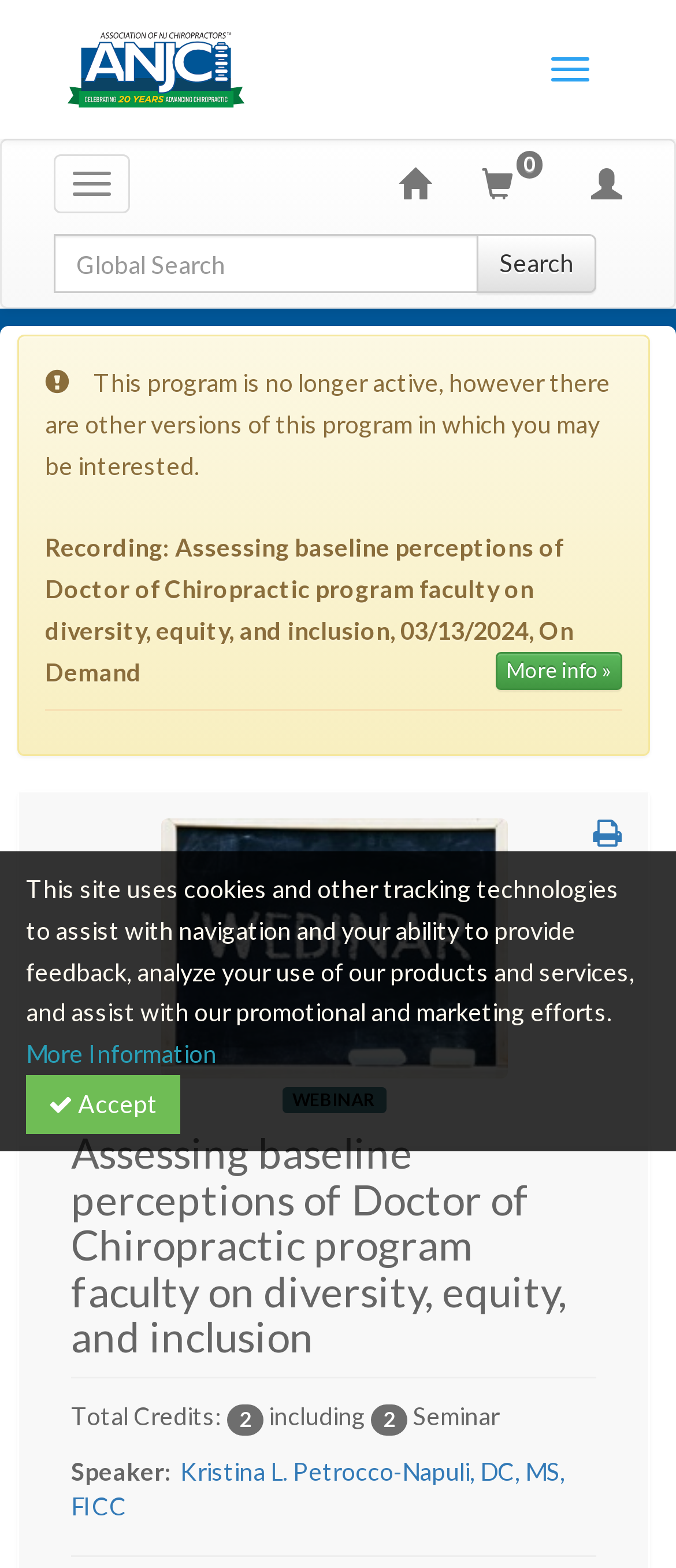Specify the bounding box coordinates of the element's region that should be clicked to achieve the following instruction: "Click on the 'Toggle navigation' button". The bounding box coordinates consist of four float numbers between 0 and 1, in the format [left, top, right, bottom].

[0.079, 0.098, 0.192, 0.136]